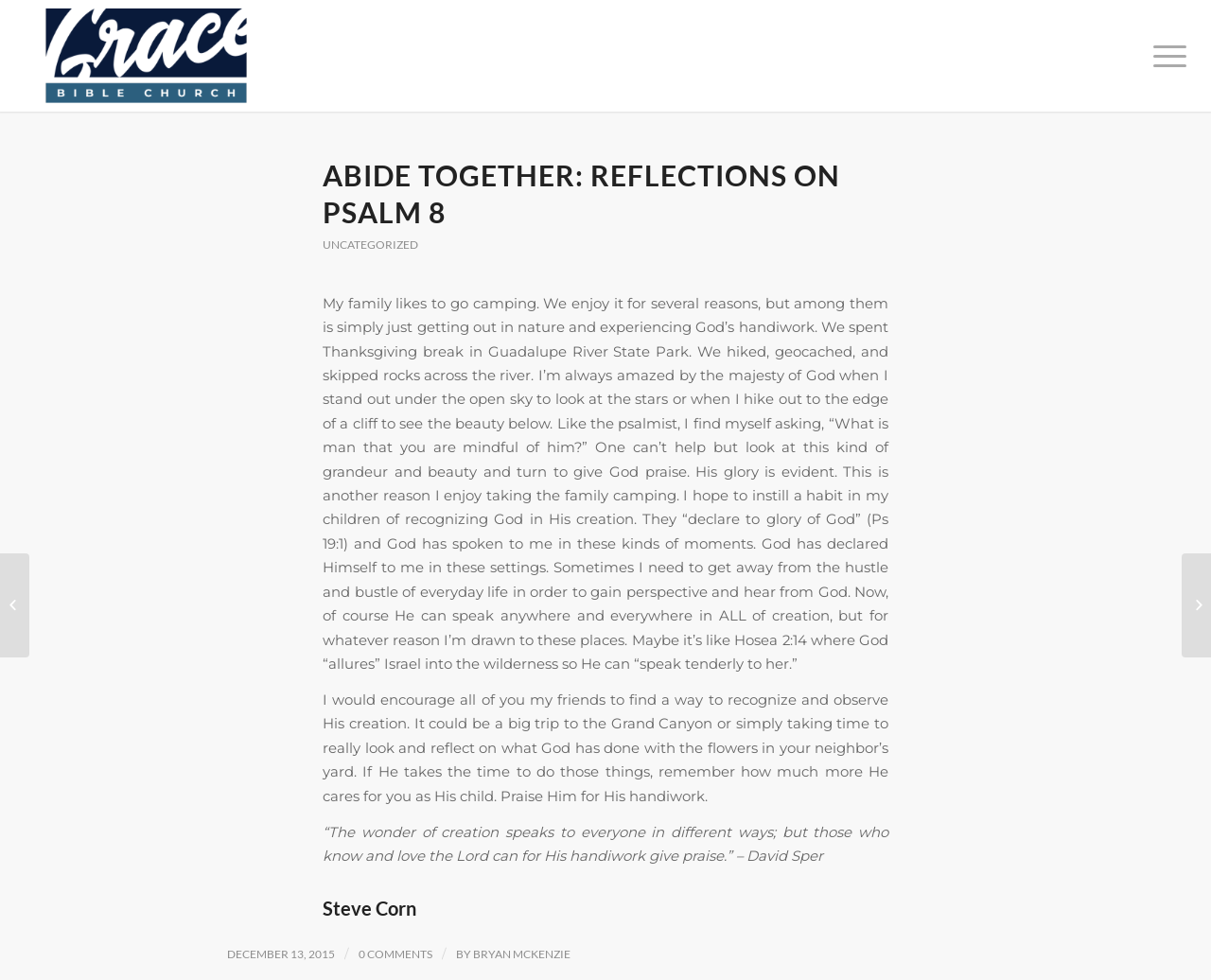Identify the coordinates of the bounding box for the element described below: "alt="Grace Bible Church"". Return the coordinates as four float numbers between 0 and 1: [left, top, right, bottom].

[0.02, 0.0, 0.221, 0.114]